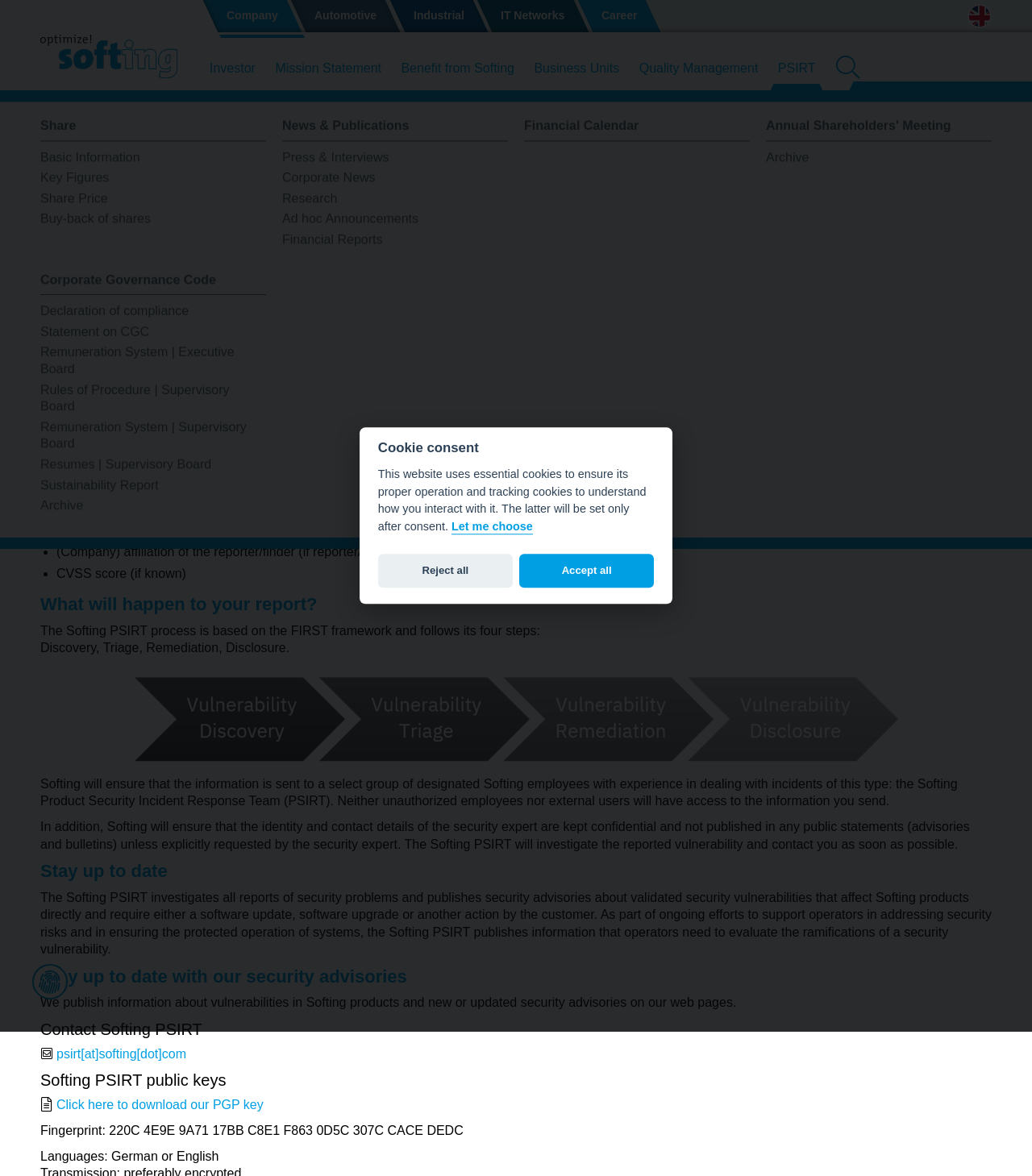Find and specify the bounding box coordinates that correspond to the clickable region for the instruction: "Contact Softing PSIRT".

[0.055, 0.89, 0.18, 0.902]